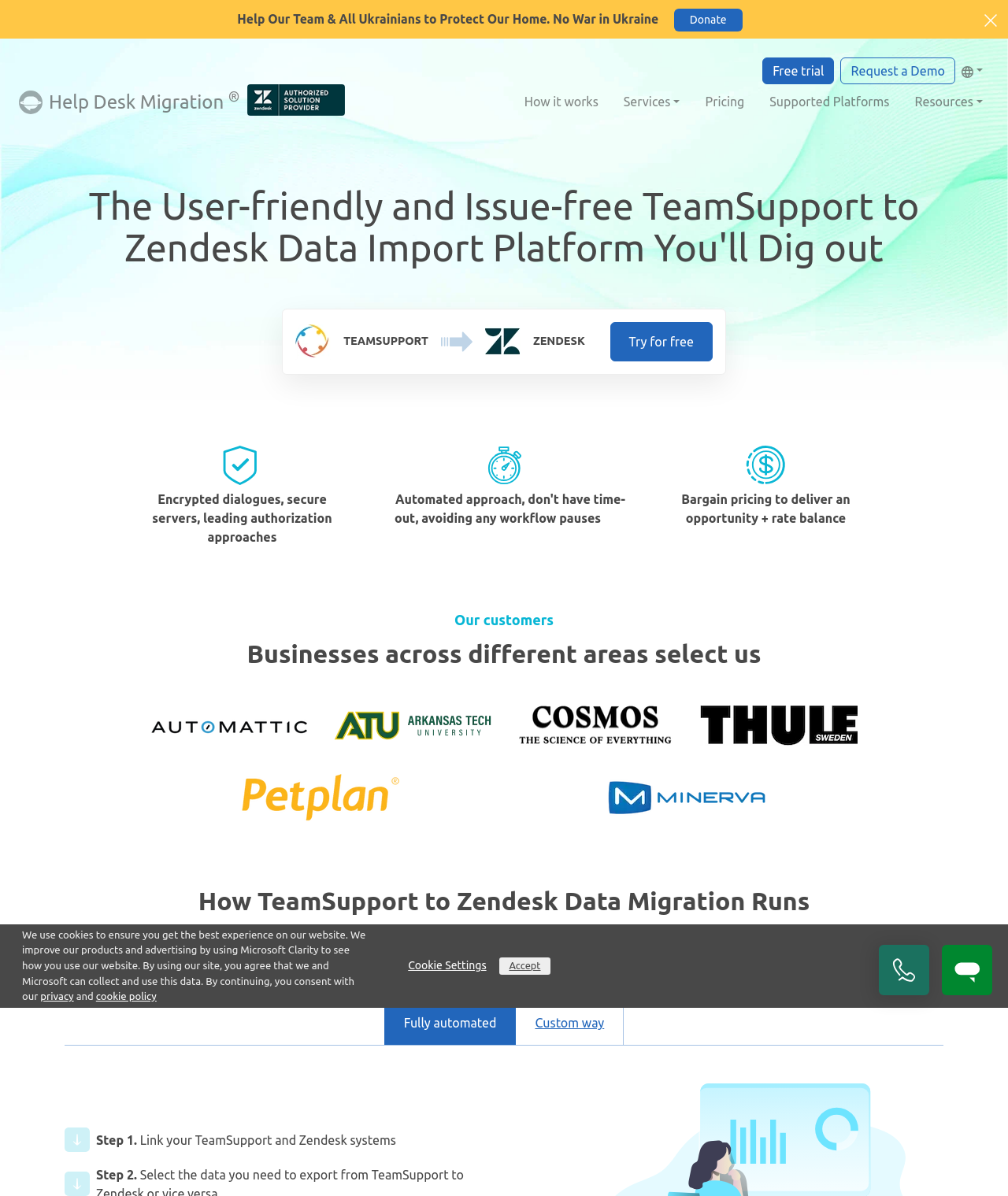What types of businesses use this migration service?
Provide a fully detailed and comprehensive answer to the question.

The webpage displays a section titled 'Our customers' with logos of various companies from different industries, including Automattic, Arkansas Tech University, Cosmos, Thule, Petplan, and Minerva, indicating that businesses from various industries use this migration service.